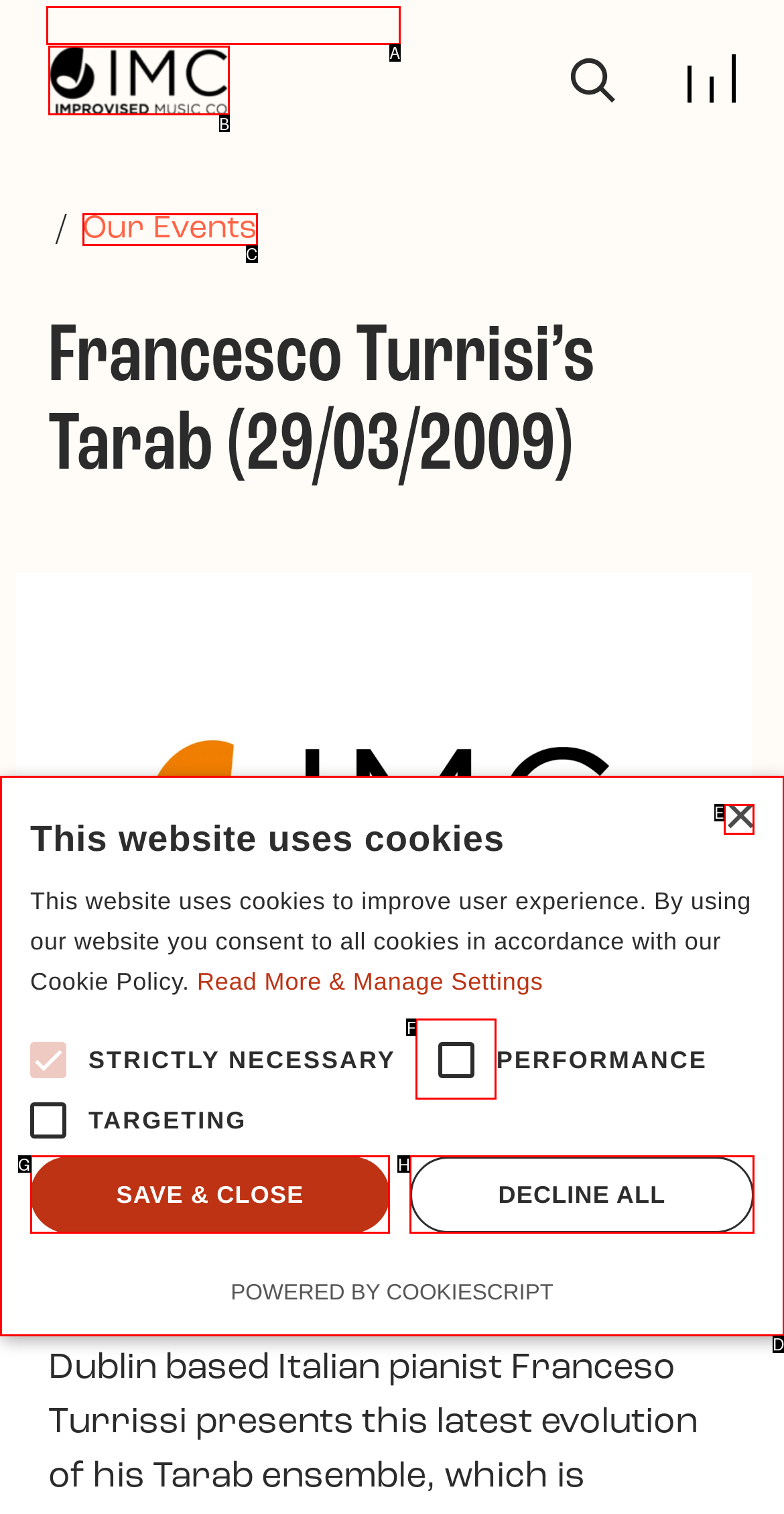Find the HTML element that matches the description: Skip to main content
Respond with the corresponding letter from the choices provided.

A